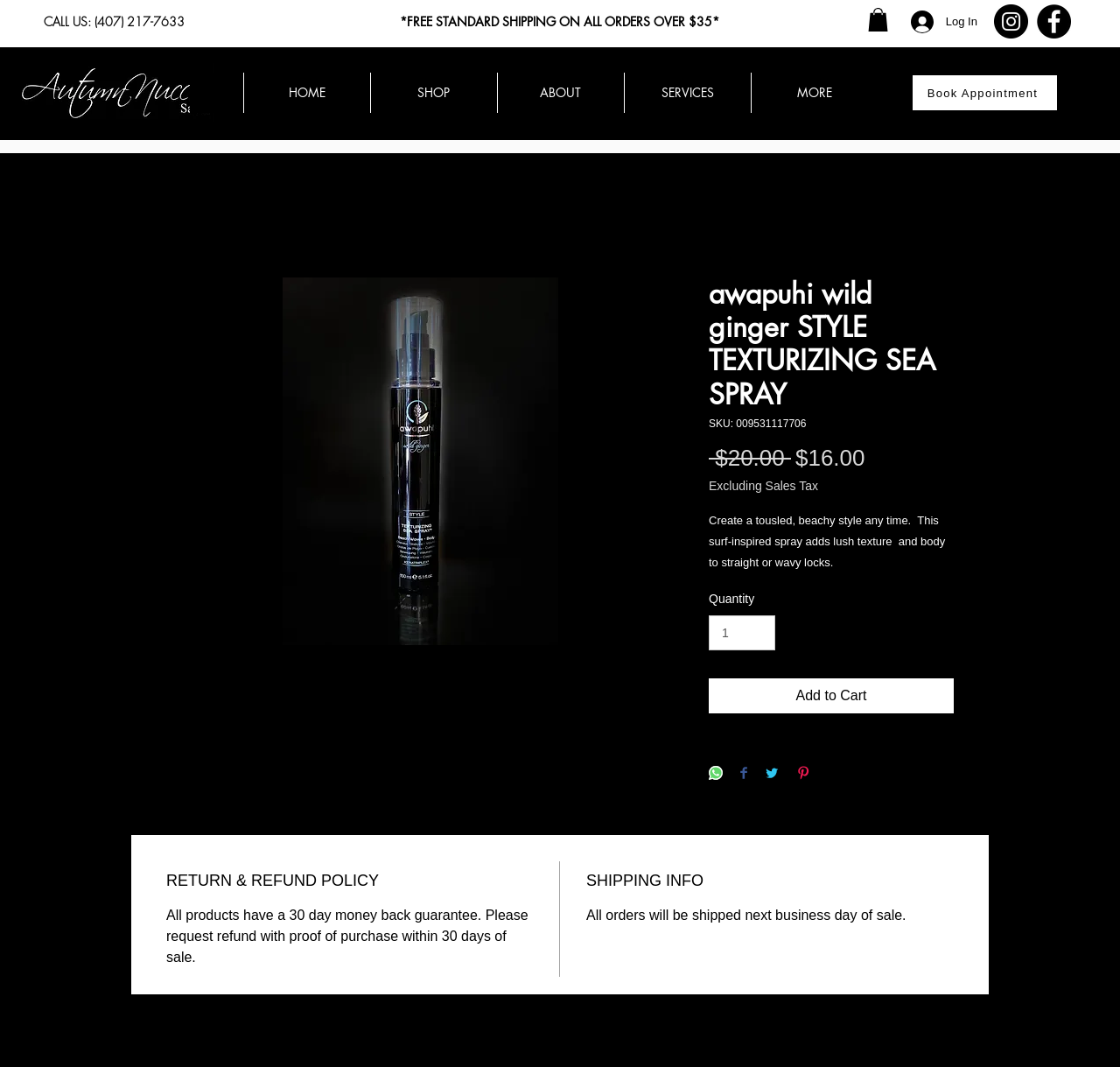What is the shipping policy for the awapuhi wild ginger STYLE TEXTURIZING SEA SPRAY?
Refer to the image and give a detailed response to the question.

I found the shipping policy by looking at the SHIPPING INFO section of the webpage, where it states that all orders will be shipped next business day of sale.